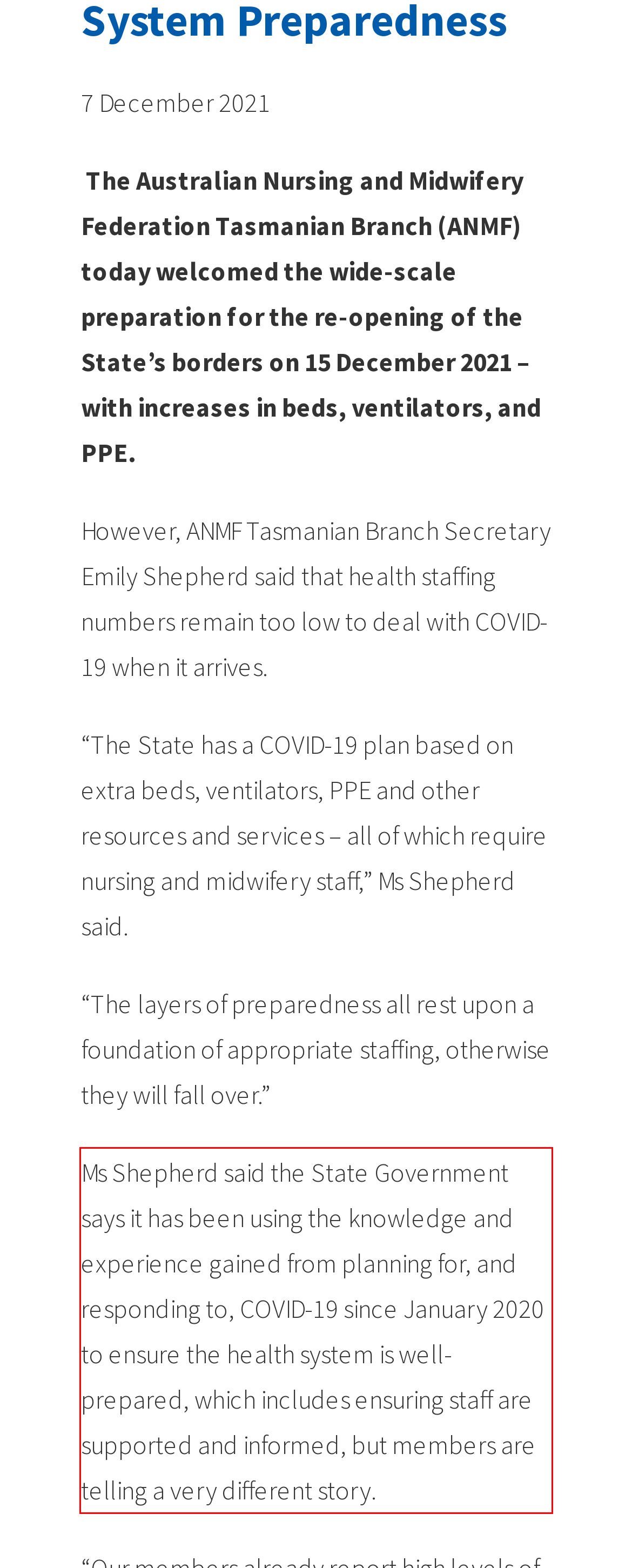In the screenshot of the webpage, find the red bounding box and perform OCR to obtain the text content restricted within this red bounding box.

Ms Shepherd said the State Government says it has been using the knowledge and experience gained from planning for, and responding to, COVID-19 since January 2020 to ensure the health system is well-prepared, which includes ensuring staff are supported and informed, but members are telling a very different story.